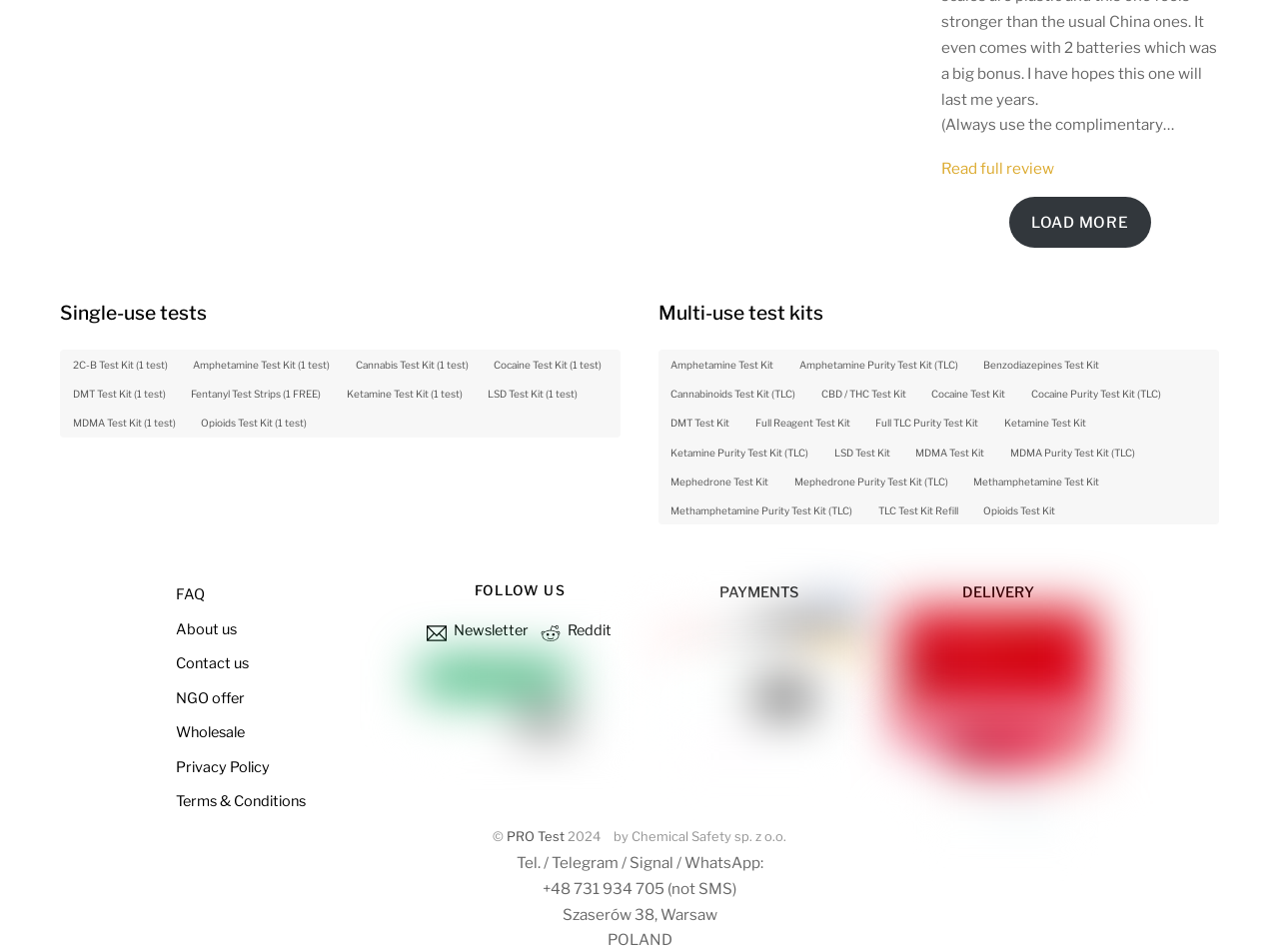Answer the following in one word or a short phrase: 
How many social media platforms are listed under 'FOLLOW US'?

2